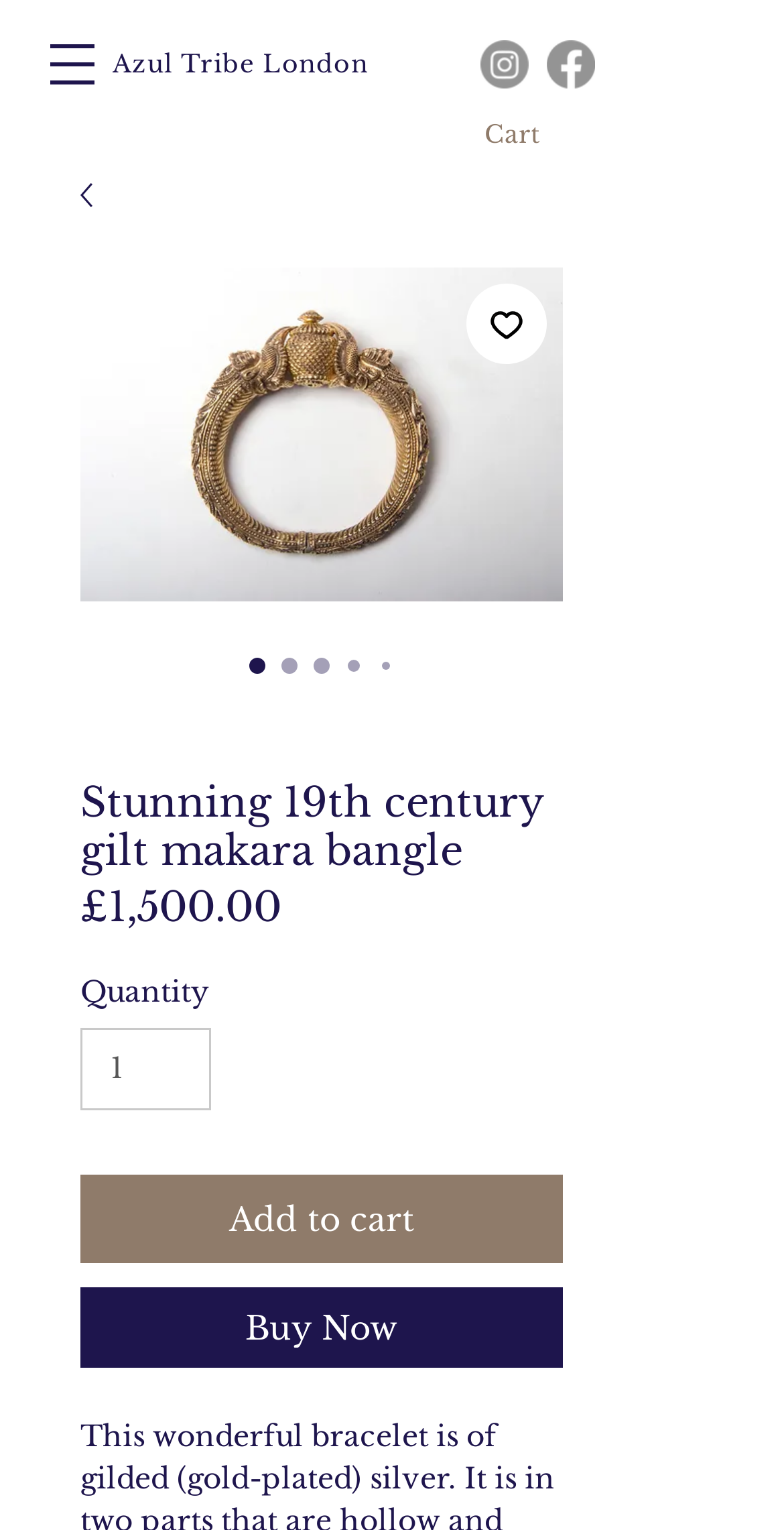Determine the bounding box coordinates of the clickable region to carry out the instruction: "Open navigation menu".

[0.041, 0.02, 0.144, 0.064]